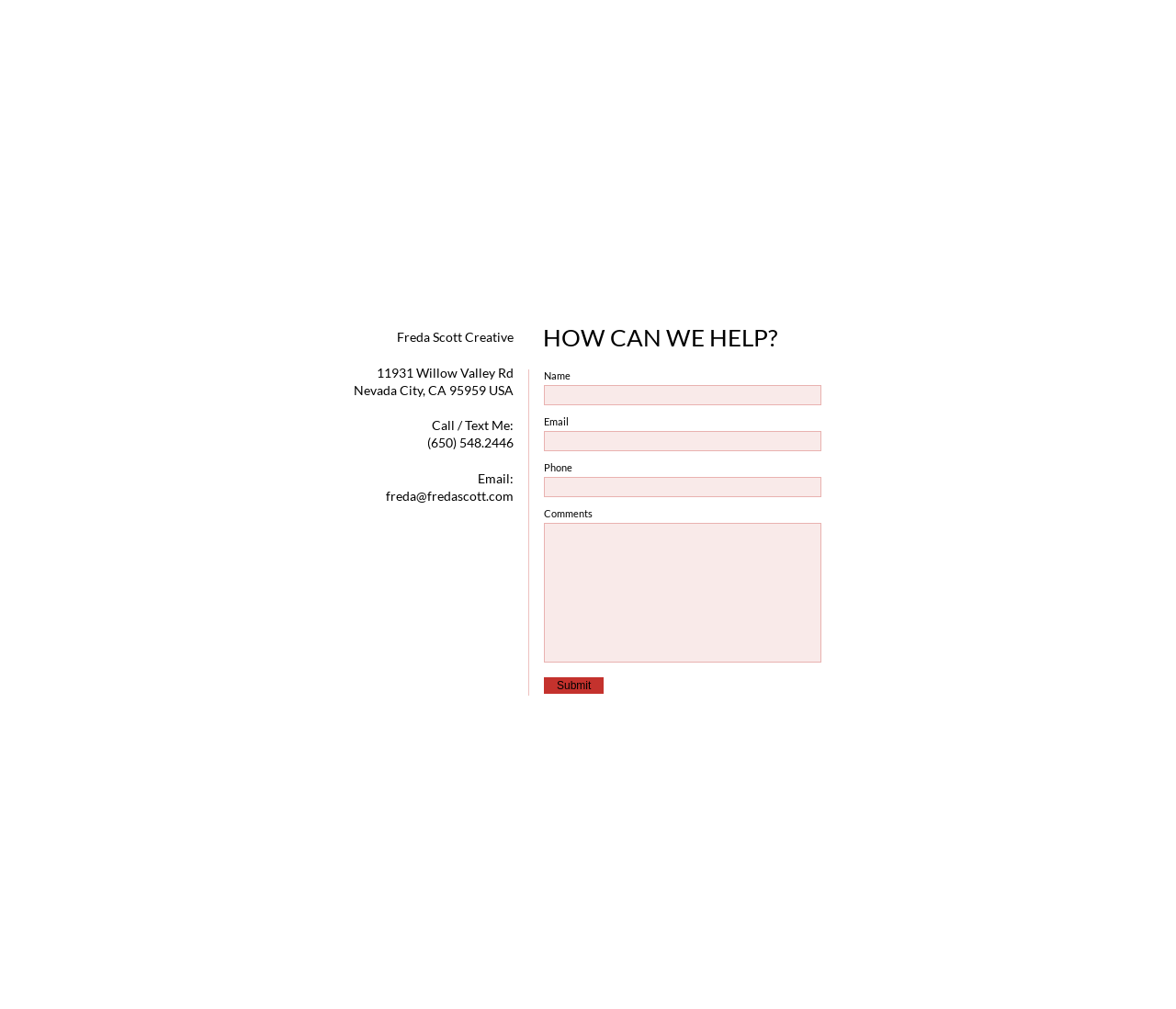Identify the bounding box of the UI element described as follows: "Submit". Provide the coordinates as four float numbers in the range of 0 to 1 [left, top, right, bottom].

[0.462, 0.672, 0.514, 0.688]